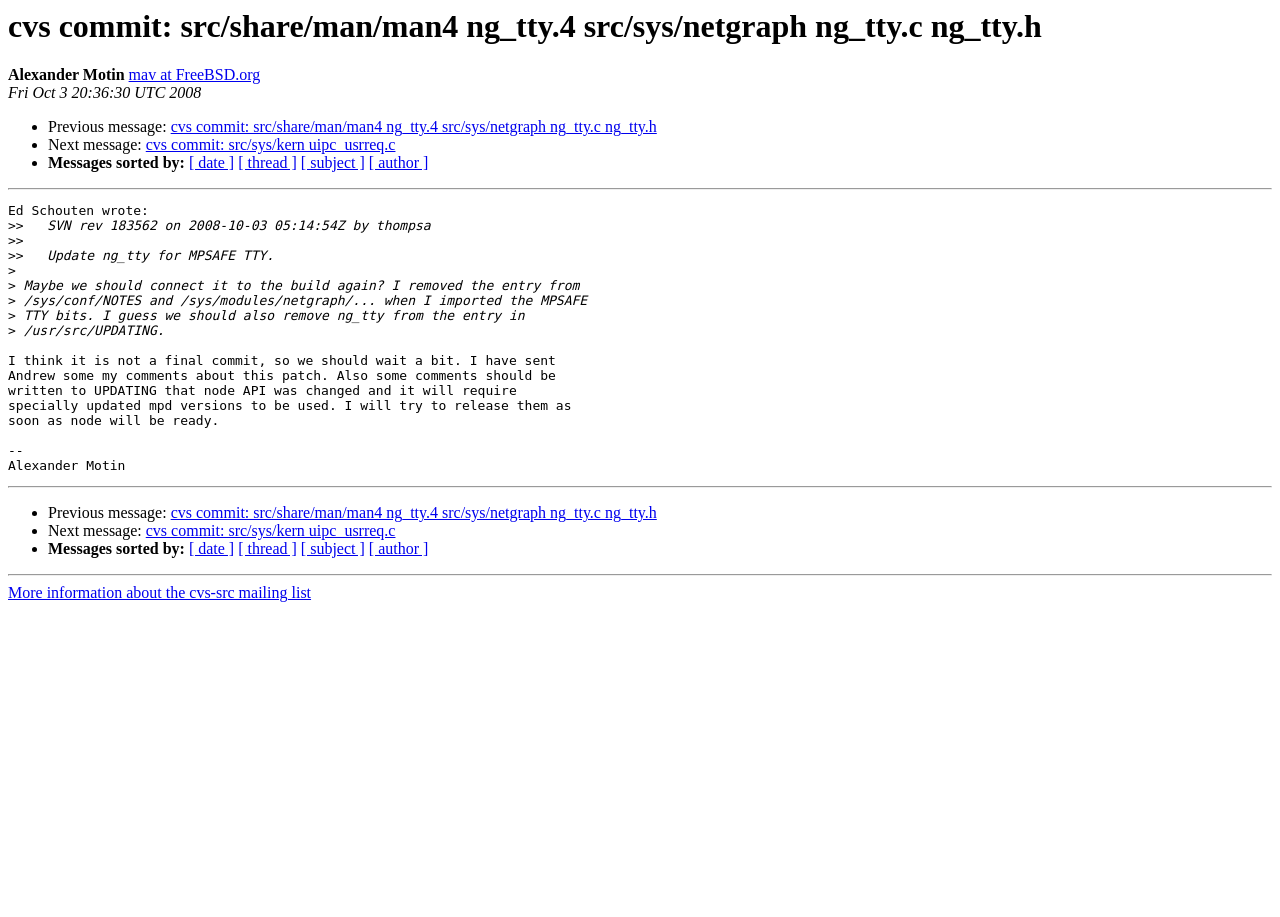Generate the main heading text from the webpage.

cvs commit: src/share/man/man4 ng_tty.4 src/sys/netgraph ng_tty.c ng_tty.h